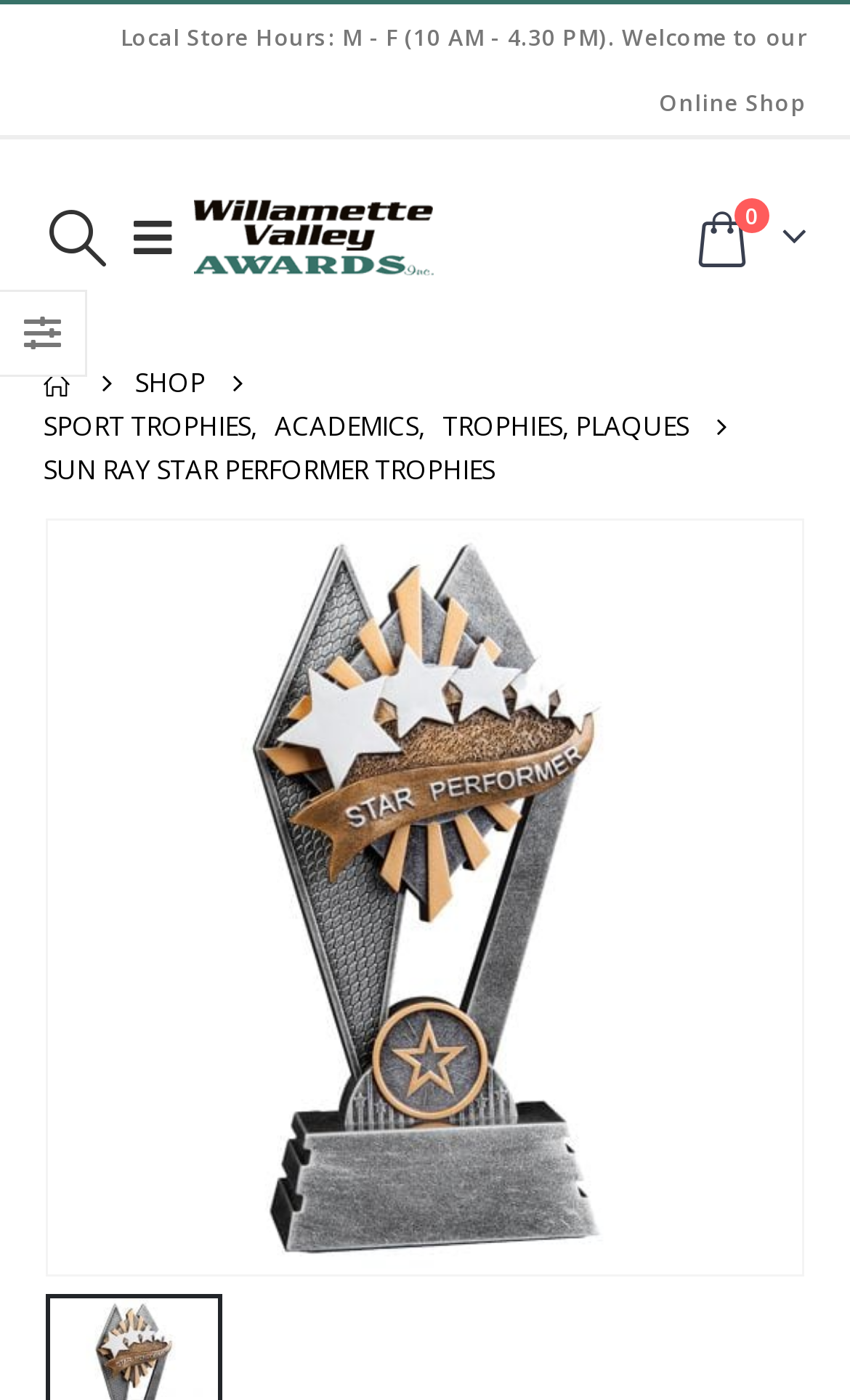Predict the bounding box coordinates for the UI element described as: "Academics". The coordinates should be four float numbers between 0 and 1, presented as [left, top, right, bottom].

[0.323, 0.289, 0.492, 0.321]